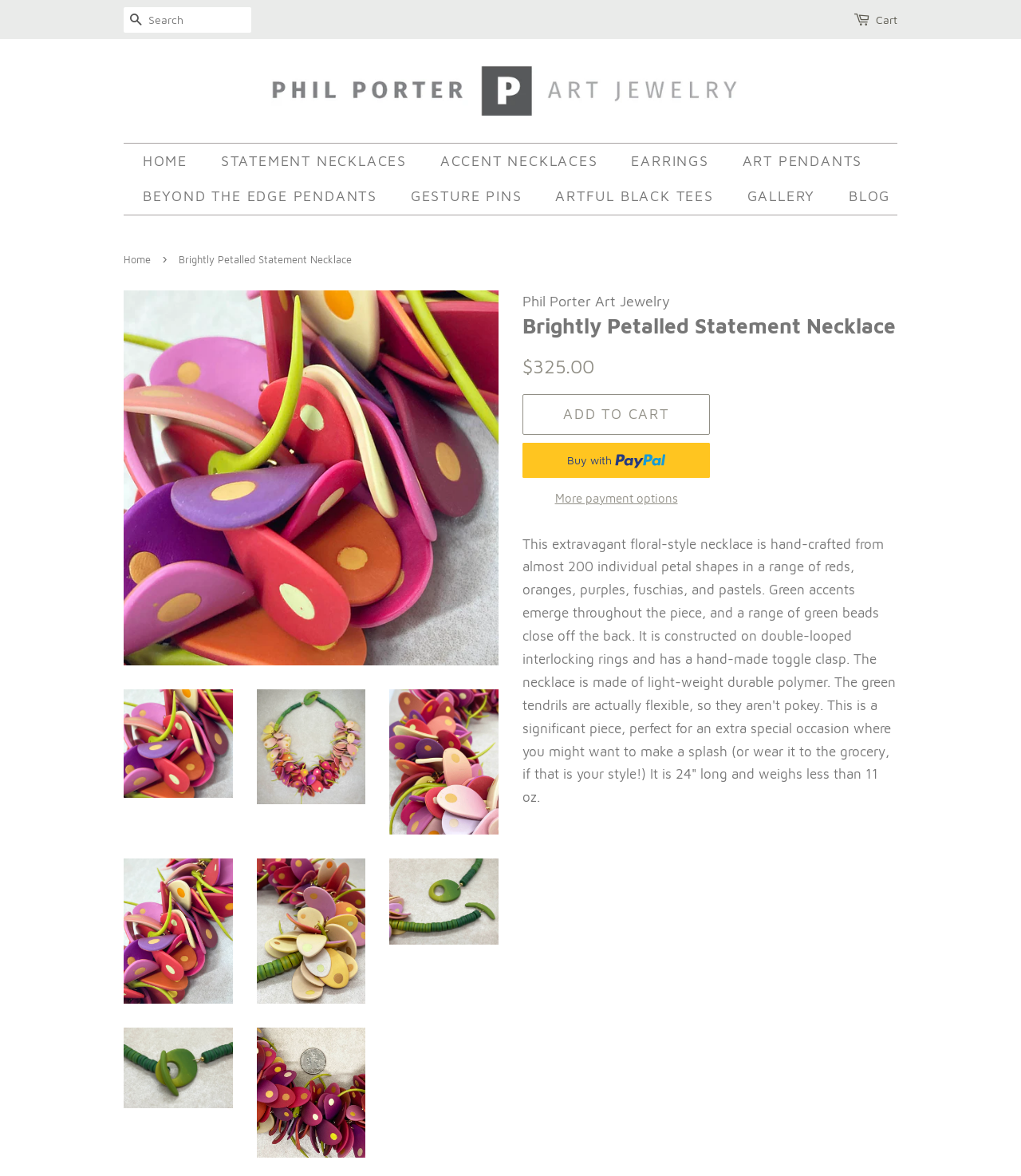What is the material of the Brightly Petalled Statement Necklace?
Please provide a comprehensive answer based on the information in the image.

I found the answer by reading the product description, which states that the necklace is 'made of light-weight durable polymer'.